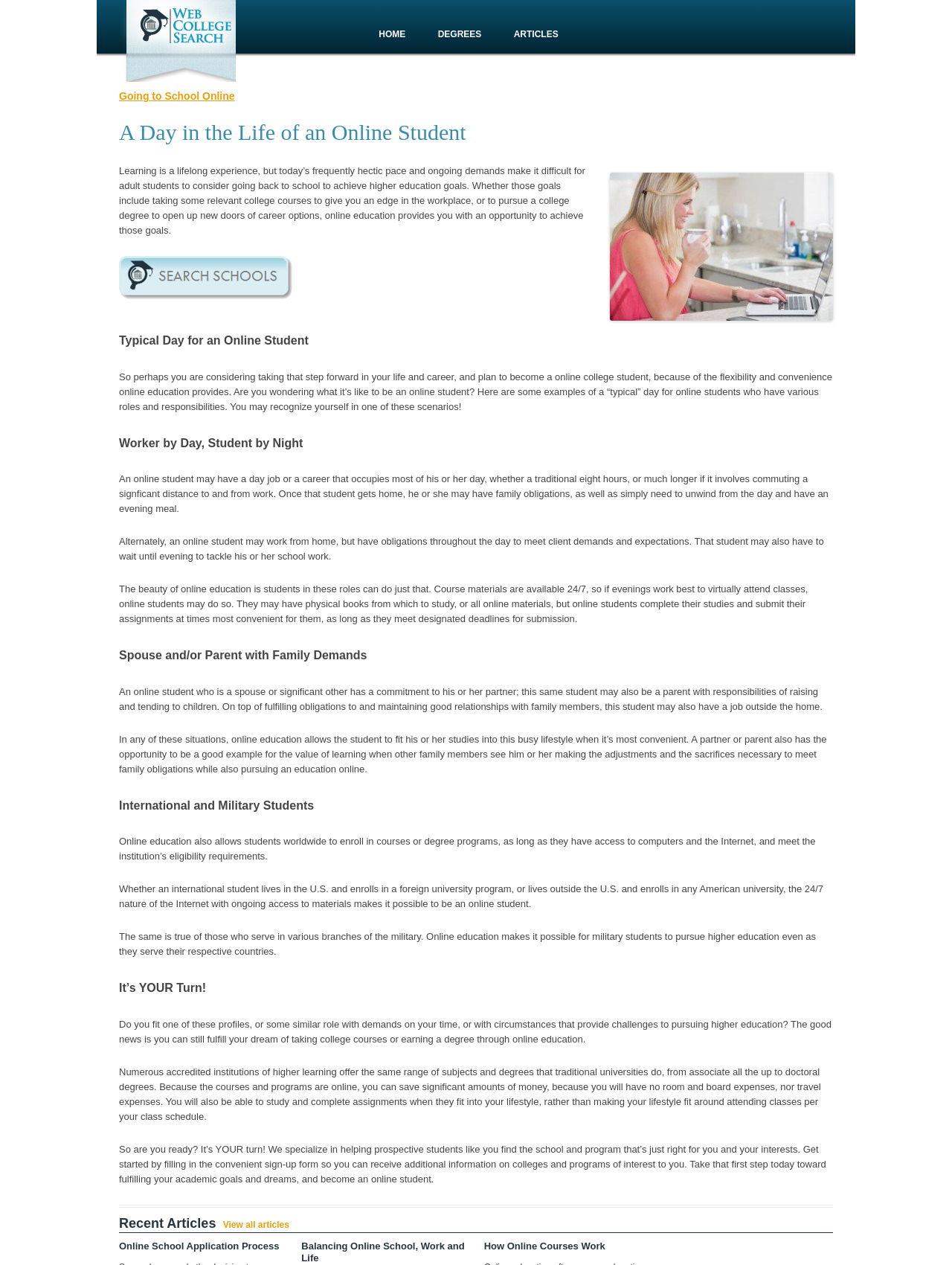Answer the following in one word or a short phrase: 
What is the purpose of the sign-up form on this webpage?

To receive college information